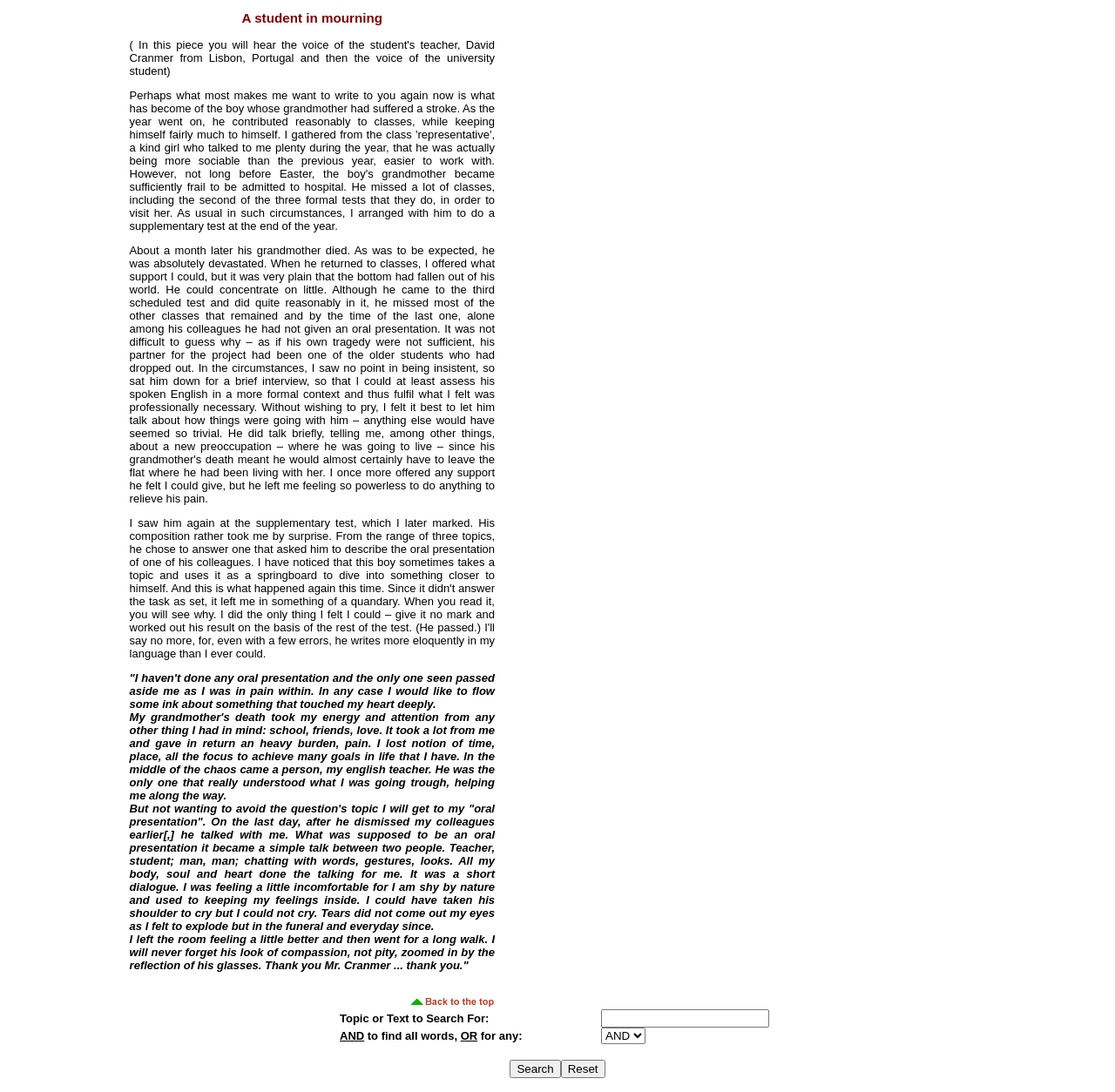Provide the bounding box coordinates of the HTML element this sentence describes: "value="Search"". The bounding box coordinates consist of four float numbers between 0 and 1, i.e., [left, top, right, bottom].

[0.457, 0.97, 0.503, 0.987]